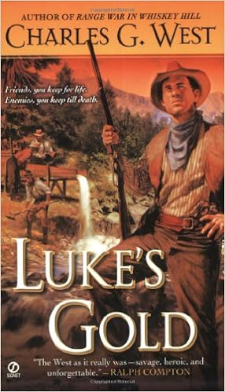Explain the image in detail, mentioning the main subjects and background elements.

The image features the cover of the novel "Luke's Gold" by Charles G. West. This Western-themed book is depicted with a striking design that captures the essence of adventure and rugged landscapes. The cover shows a man dressed in traditional Western attire, embodying the spirit of the genre. The tagline at the top emphasizes the author's experience, highlighting a sense of authenticity with the quote, "The West as it really was—savage, heroic, and unforgettable," attributed to Ralph Compton. The bold title "LUKE'S GOLD" prominently displayed suggests themes of treasure and conflict, drawing readers into a gripping narrative of loyalty and revenge. This edition is published as part of the author's contributions to Western fiction.